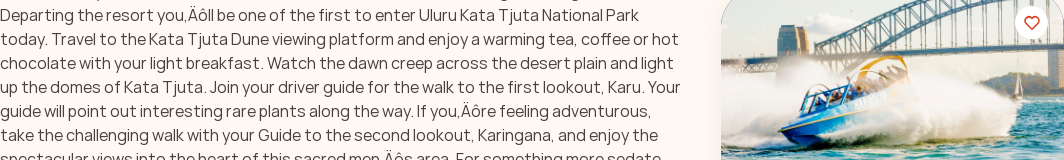What is the purpose of this activity?
Offer a detailed and full explanation in response to the question.

The caption states that this activity offers a unique way to see the beautiful cityscape while enjoying an adrenaline rush, which implies that the purpose of this activity is to experience thrill and see the cityscape.